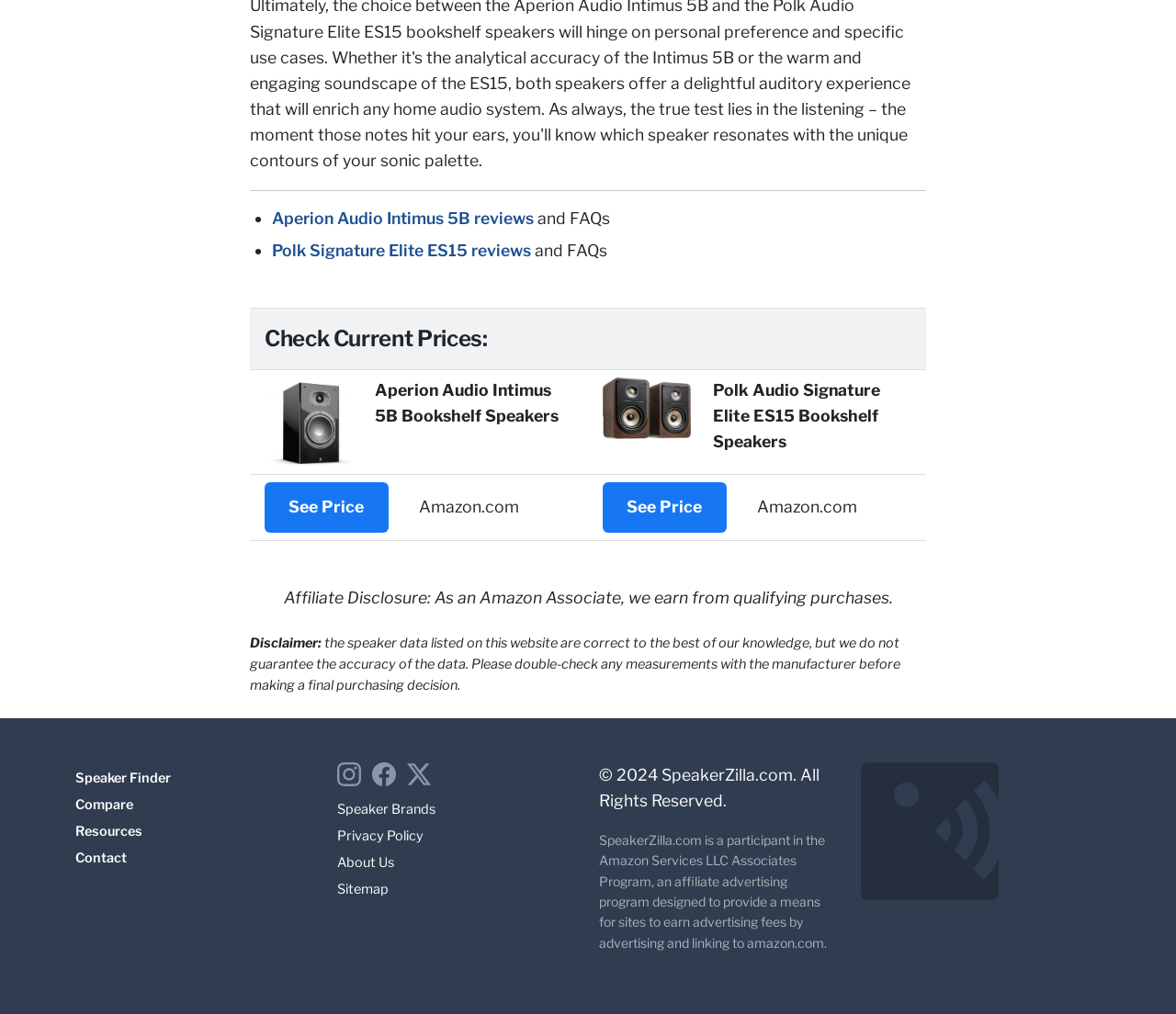How many navigation links are there at the top?
Refer to the image and provide a one-word or short phrase answer.

4